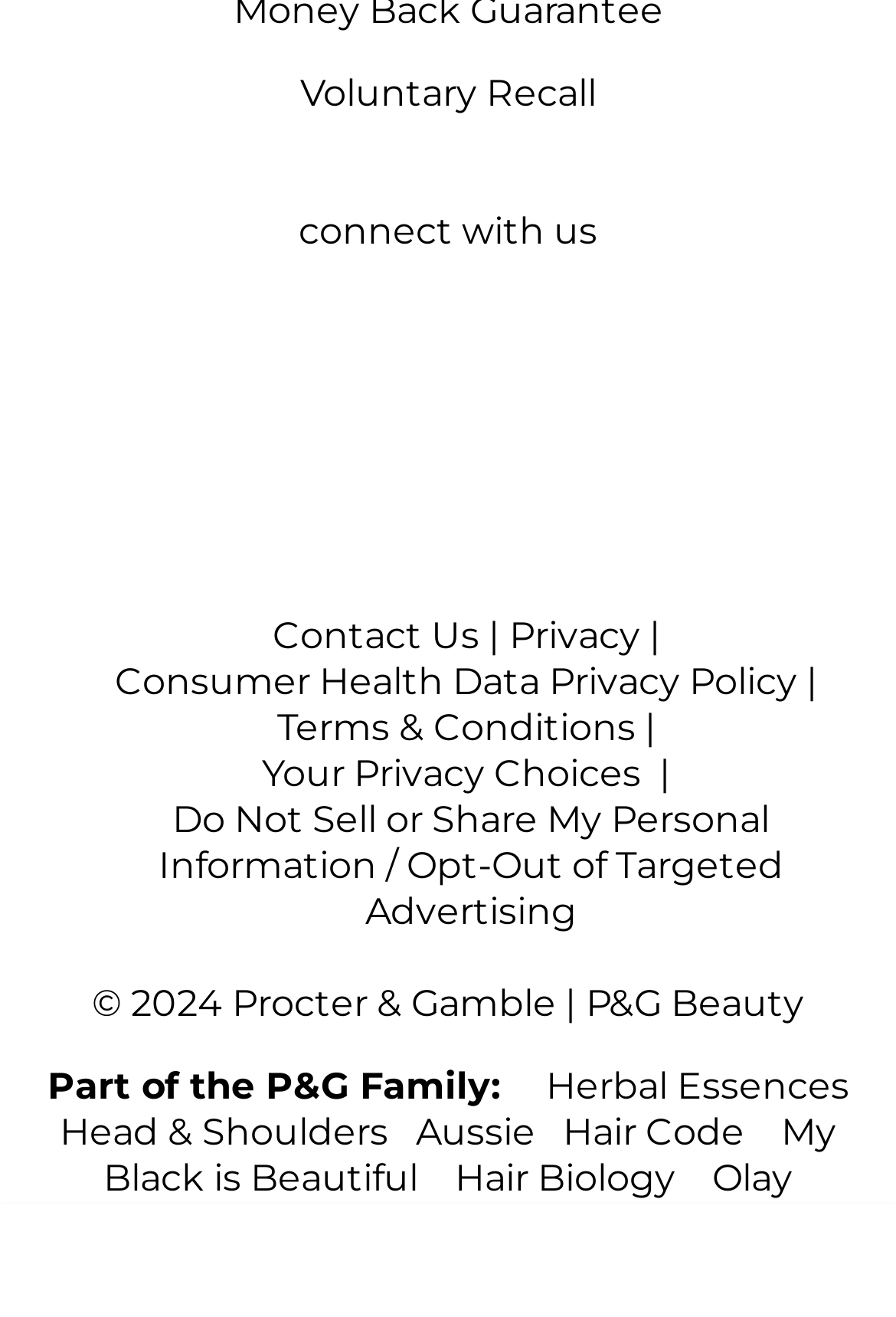Could you highlight the region that needs to be clicked to execute the instruction: "Click on the 'Home' link"?

None